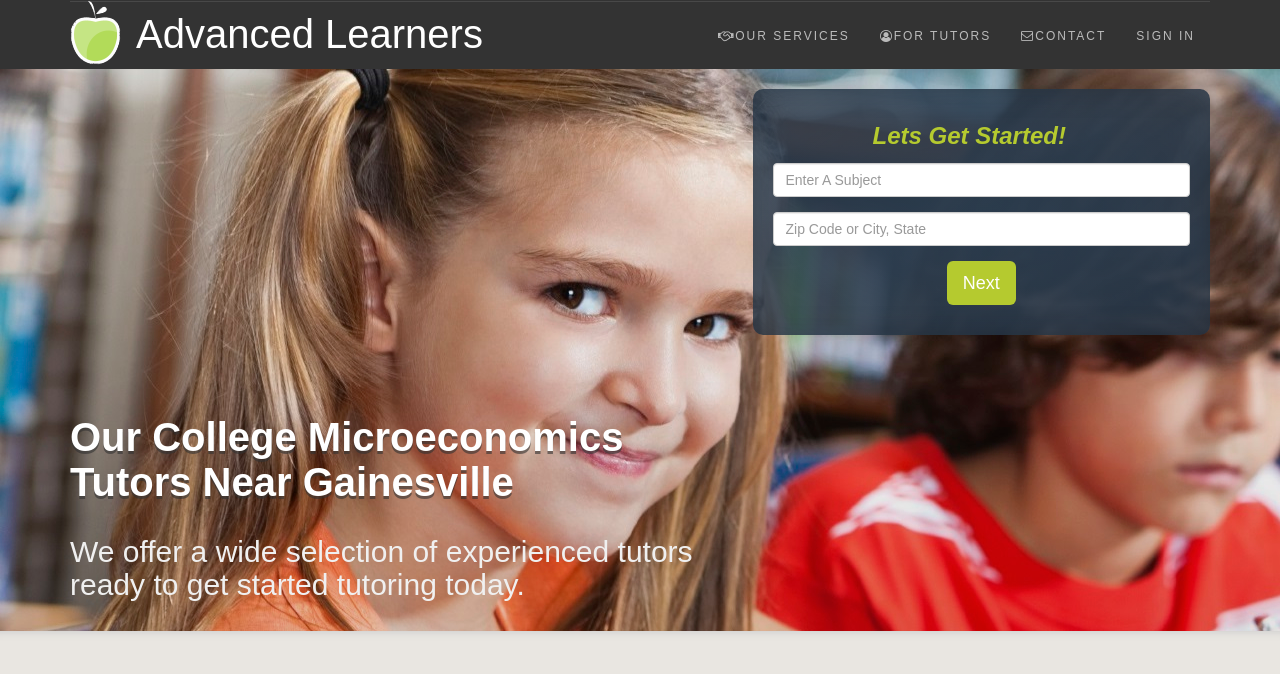Can you find and generate the webpage's heading?

Our College Microeconomics Tutors Near Gainesville